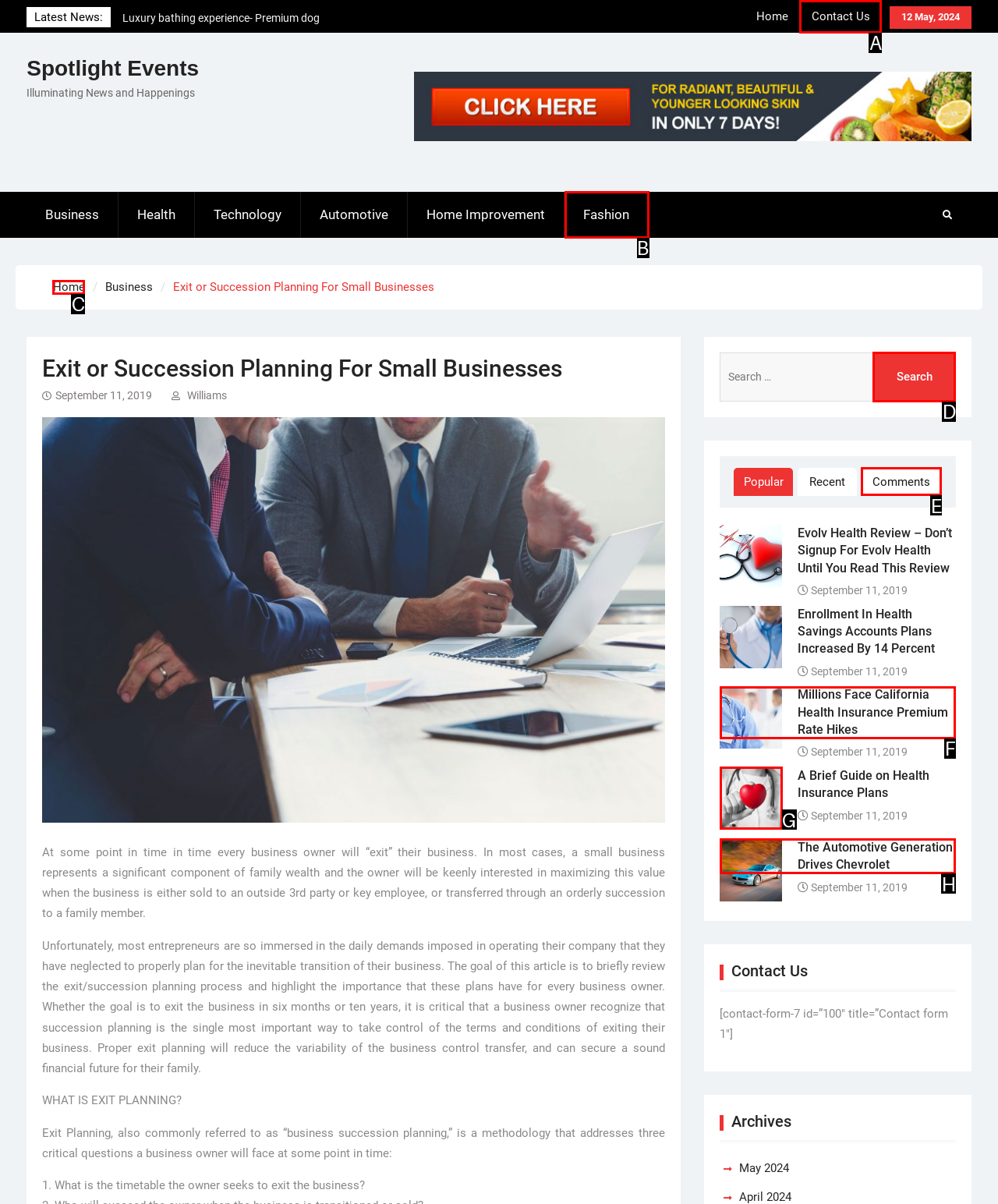Given the description: parent_node: Search for: value="Search", identify the HTML element that corresponds to it. Respond with the letter of the correct option.

D